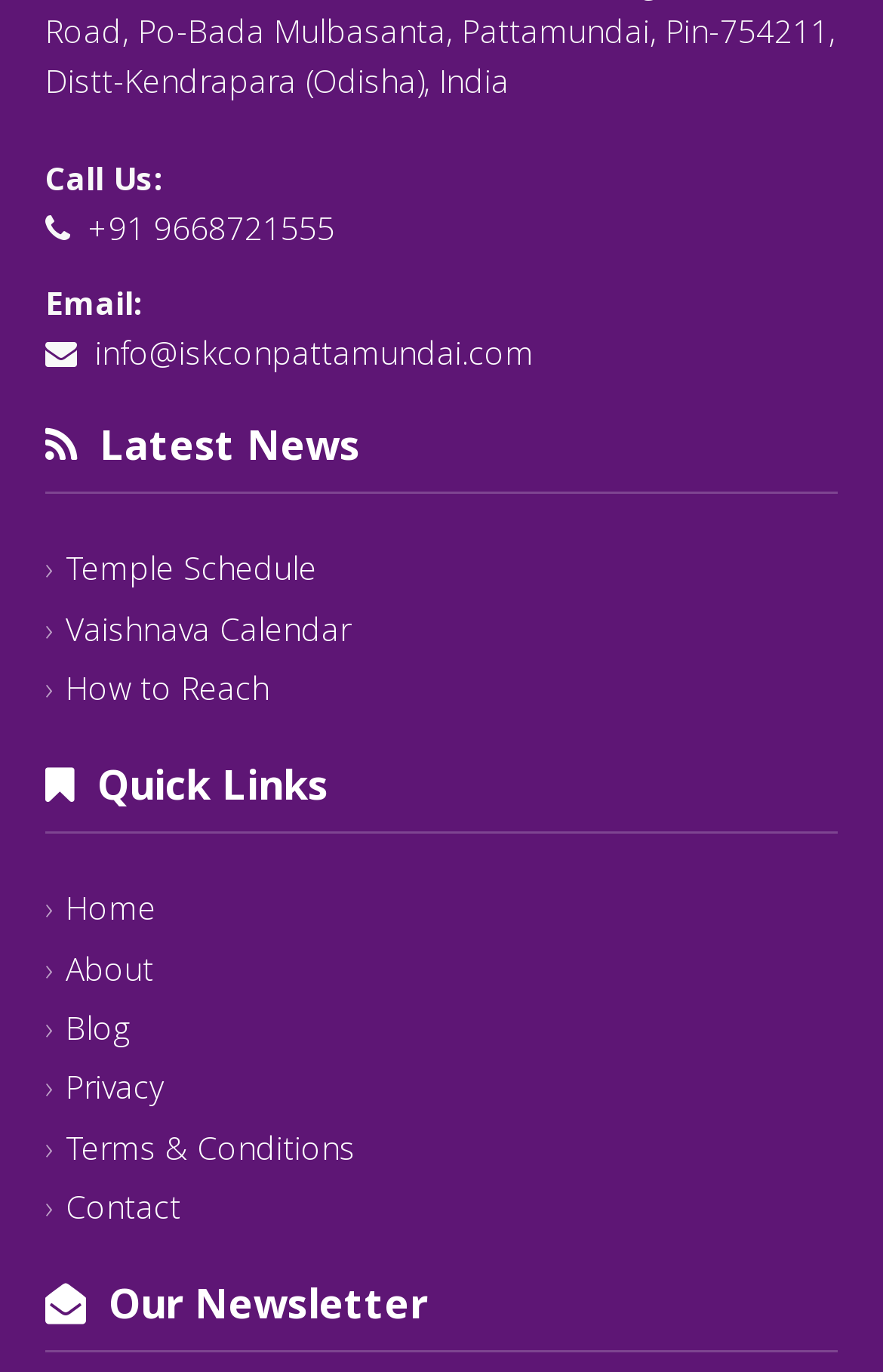Determine the bounding box coordinates of the section I need to click to execute the following instruction: "Send an email". Provide the coordinates as four float numbers between 0 and 1, i.e., [left, top, right, bottom].

[0.108, 0.241, 0.605, 0.272]